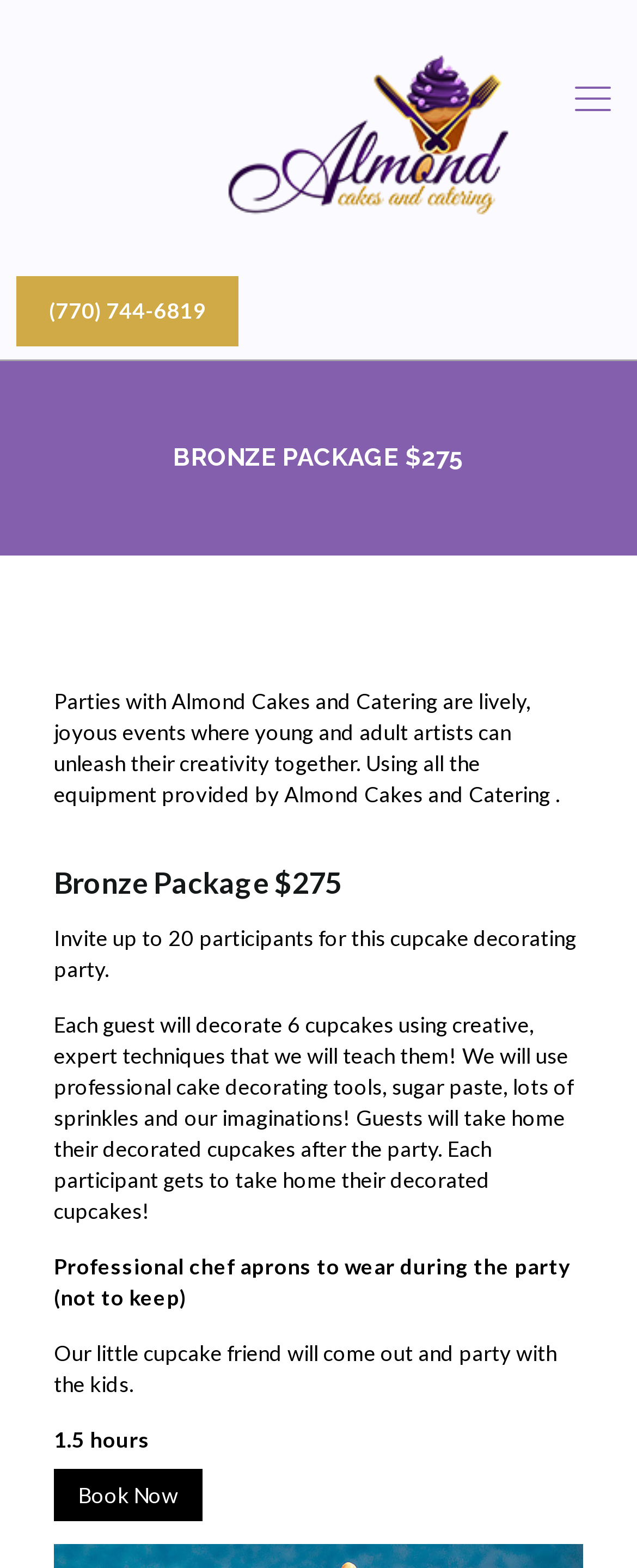Please give a one-word or short phrase response to the following question: 
What is provided for the guests to wear during the party?

Professional chef aprons